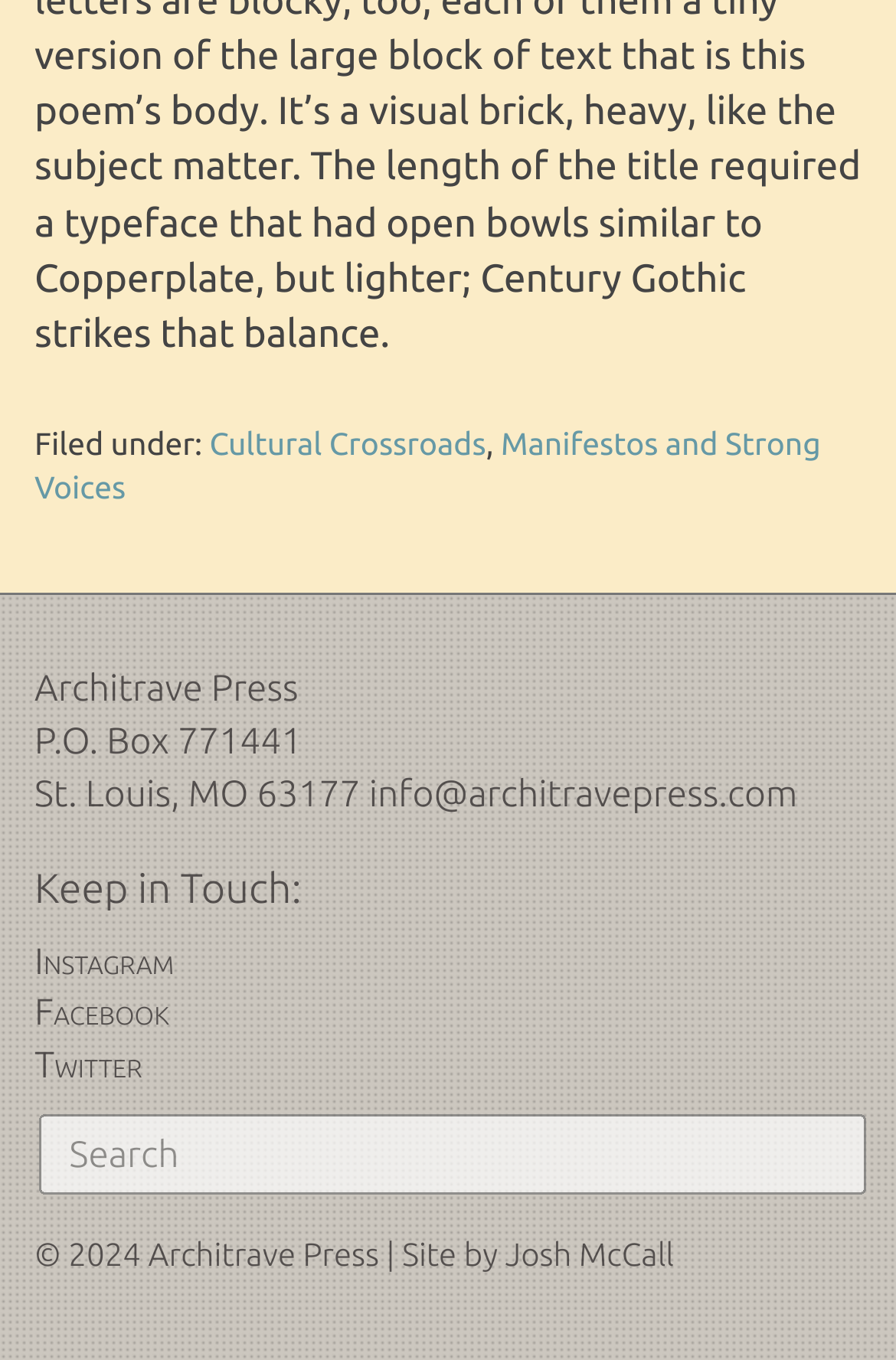How many social media platforms are listed?
Please provide a comprehensive answer based on the information in the image.

The webpage lists three social media platforms: Instagram, Facebook, and Twitter. These links are located below the 'Keep in Touch:' heading and are separated from each other by a small gap.